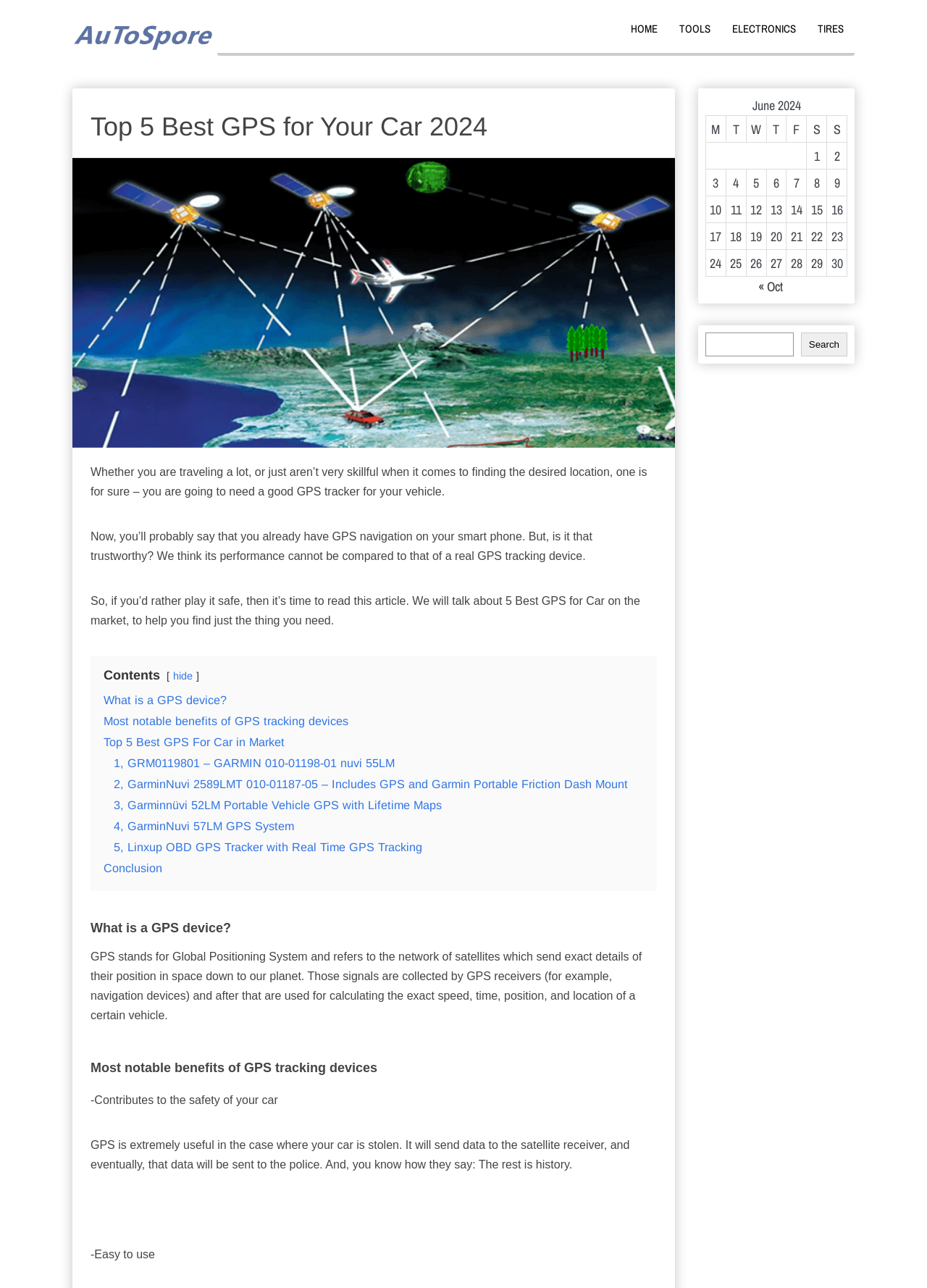Extract the bounding box coordinates for the HTML element that matches this description: "« Oct". The coordinates should be four float numbers between 0 and 1, i.e., [left, top, right, bottom].

[0.818, 0.215, 0.845, 0.229]